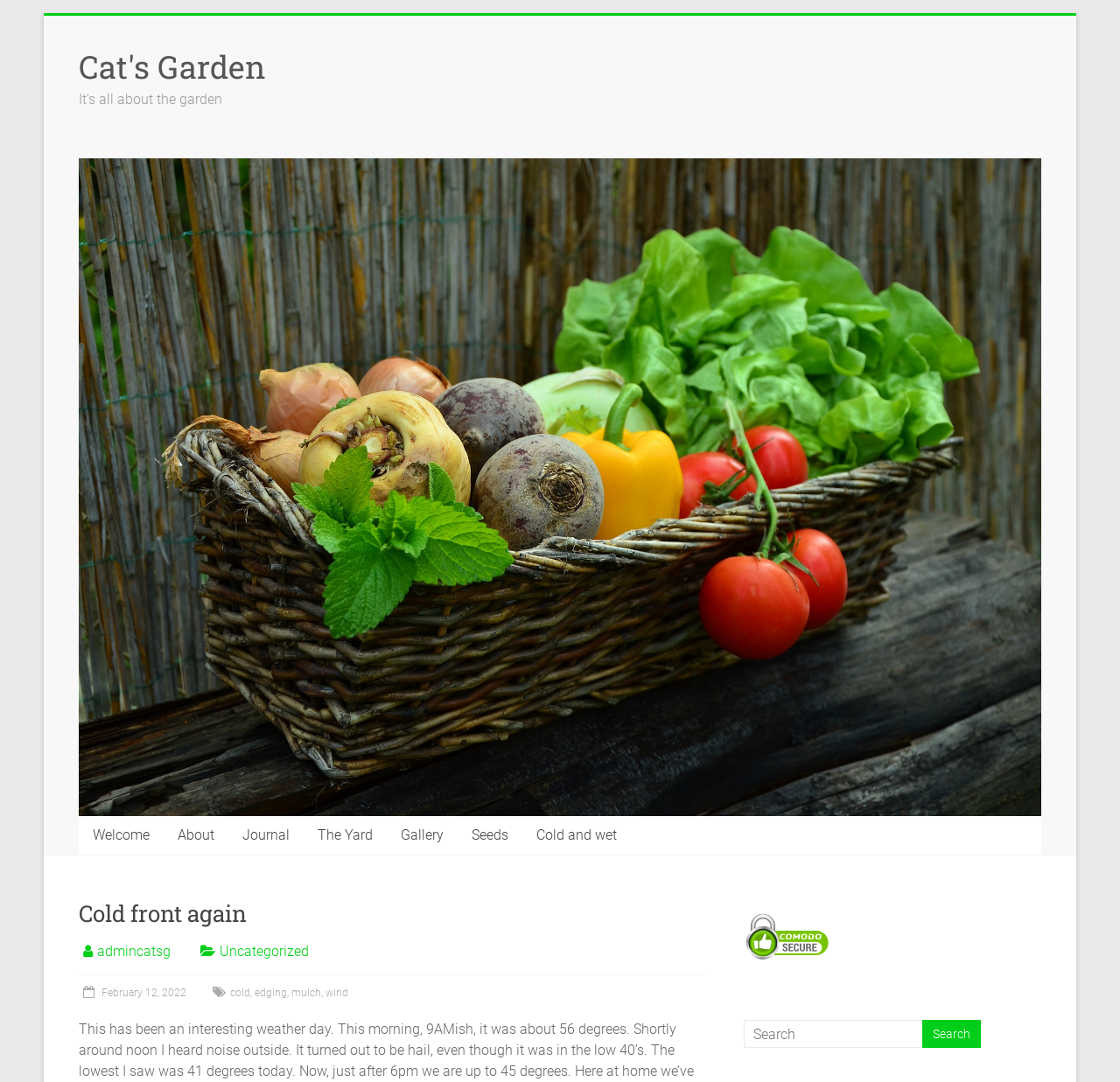Is there a search function on the page?
Answer the question based on the image using a single word or a brief phrase.

Yes